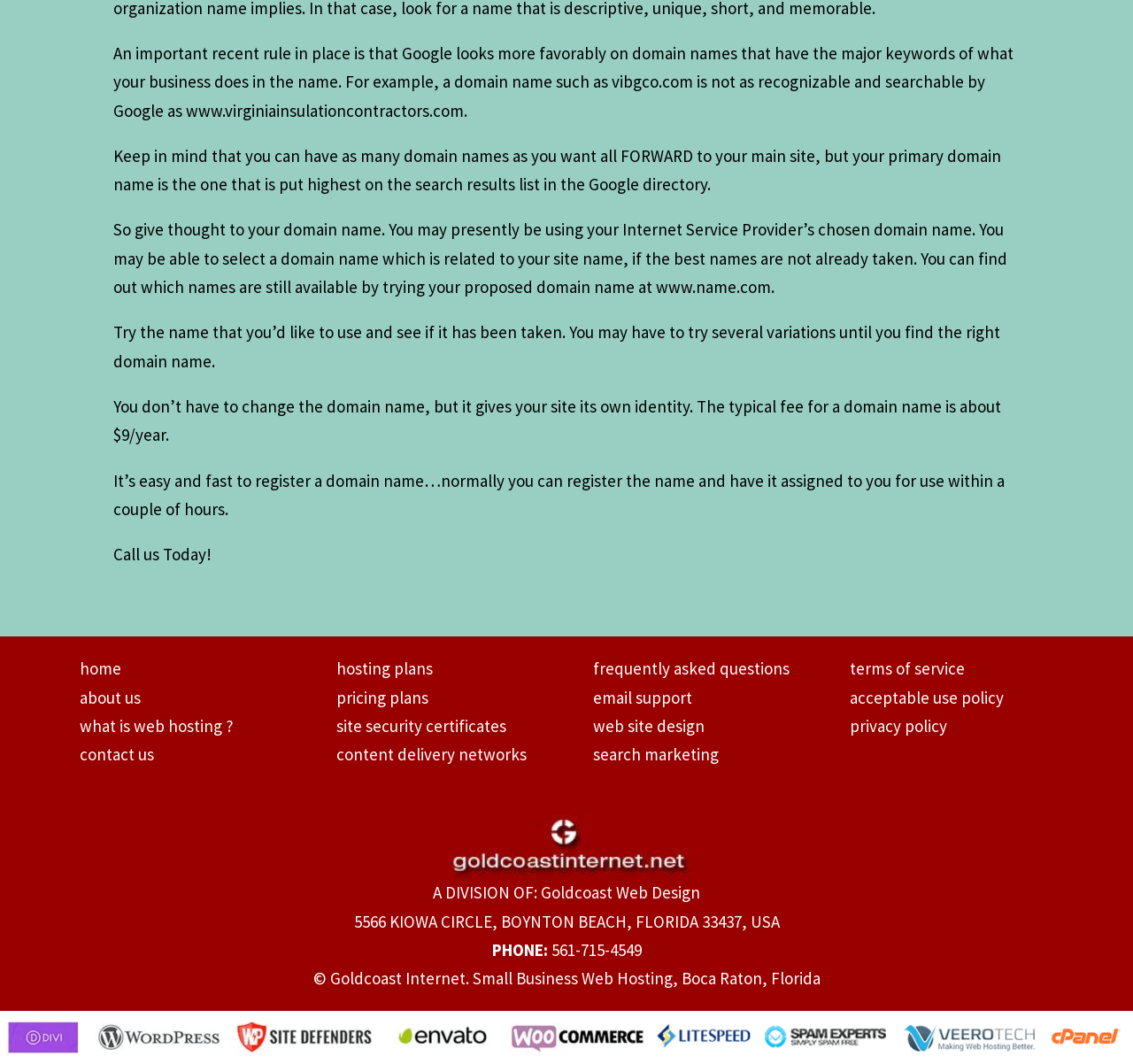Identify the bounding box of the UI element described as follows: "web site design". Provide the coordinates as four float numbers in the range of 0 to 1 [left, top, right, bottom].

[0.524, 0.672, 0.622, 0.692]